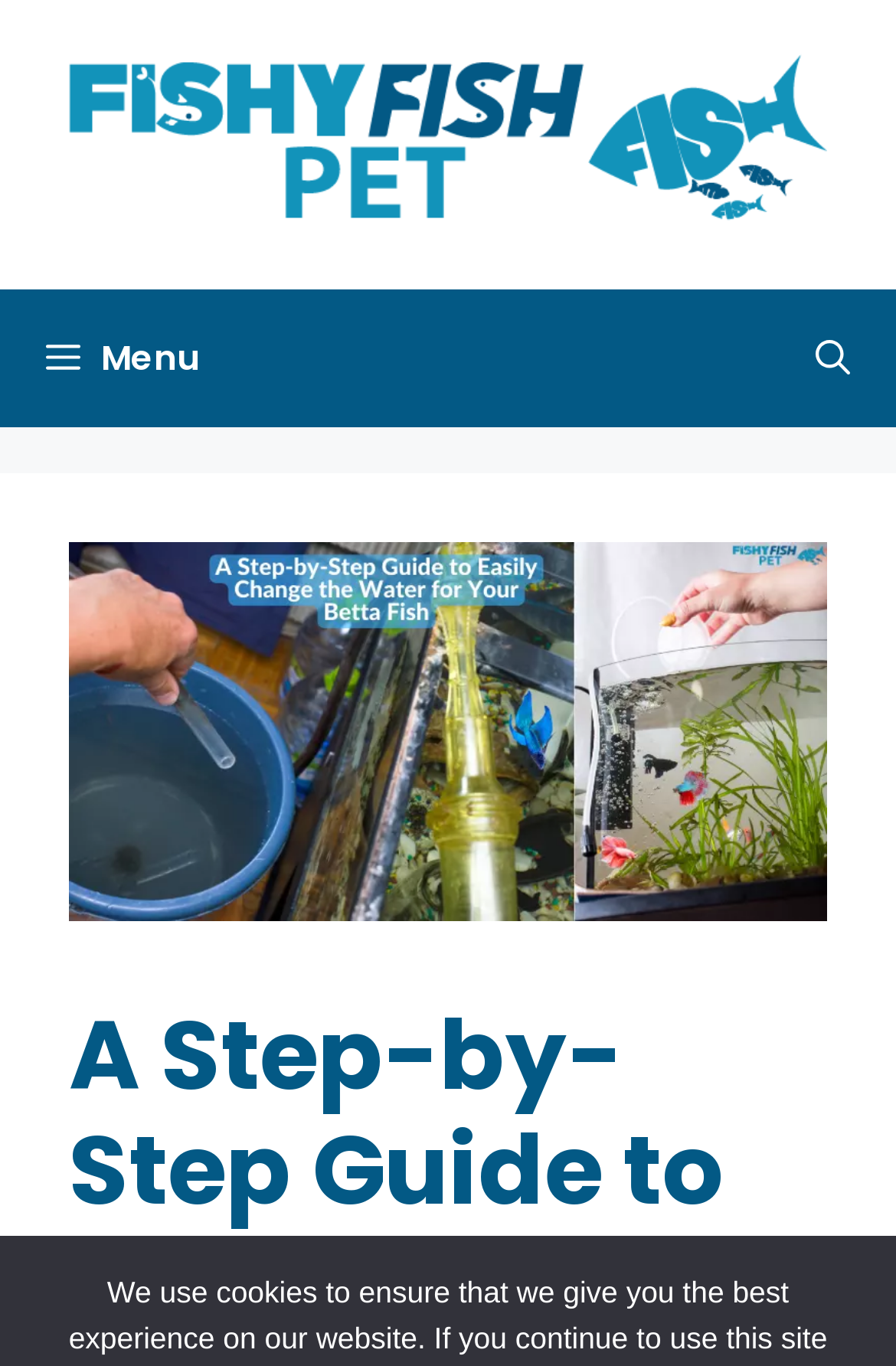What is the position of the search bar link?
Please answer the question as detailed as possible based on the image.

I determined the position of the search bar link by looking at its bounding box coordinates, which indicate that it is located at the top right of the page, with a y1 coordinate of 0.211 and an x2 coordinate of 1.0.